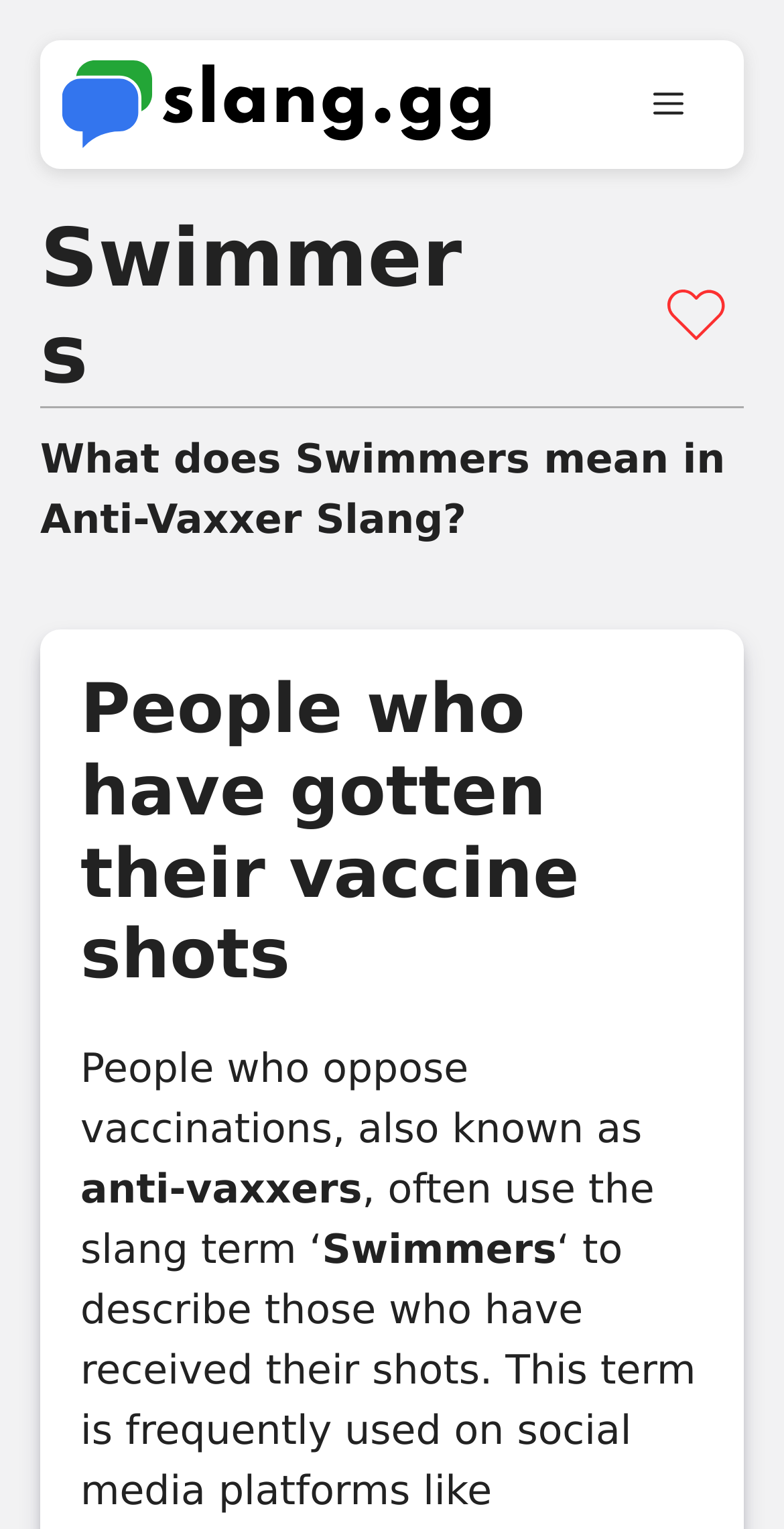Describe every aspect of the webpage comprehensively.

The webpage is about the slang term "Swimmers" used by anti-vaxxers to describe people who have received their vaccine shots. At the top of the page, there is a banner with the site's name "Slang.GG" and a link to the site's homepage, accompanied by a small image of the site's logo. To the right of the banner, there is a navigation menu toggle button labeled "Menu".

Below the banner, there is a large heading that reads "Swimmers", followed by two images placed side by side. Underneath the images, there is a subheading that asks "What does Swimmers mean in Anti-Vaxxer Slang?".

The main content of the page is divided into paragraphs of text. The first paragraph explains that people who oppose vaccinations, also known as anti-vaxxers, use the slang term "Swimmers" to describe those who have received their shots. The text is broken up into several lines, with the keywords "anti-vaxxers" and "Swimmers" highlighted.